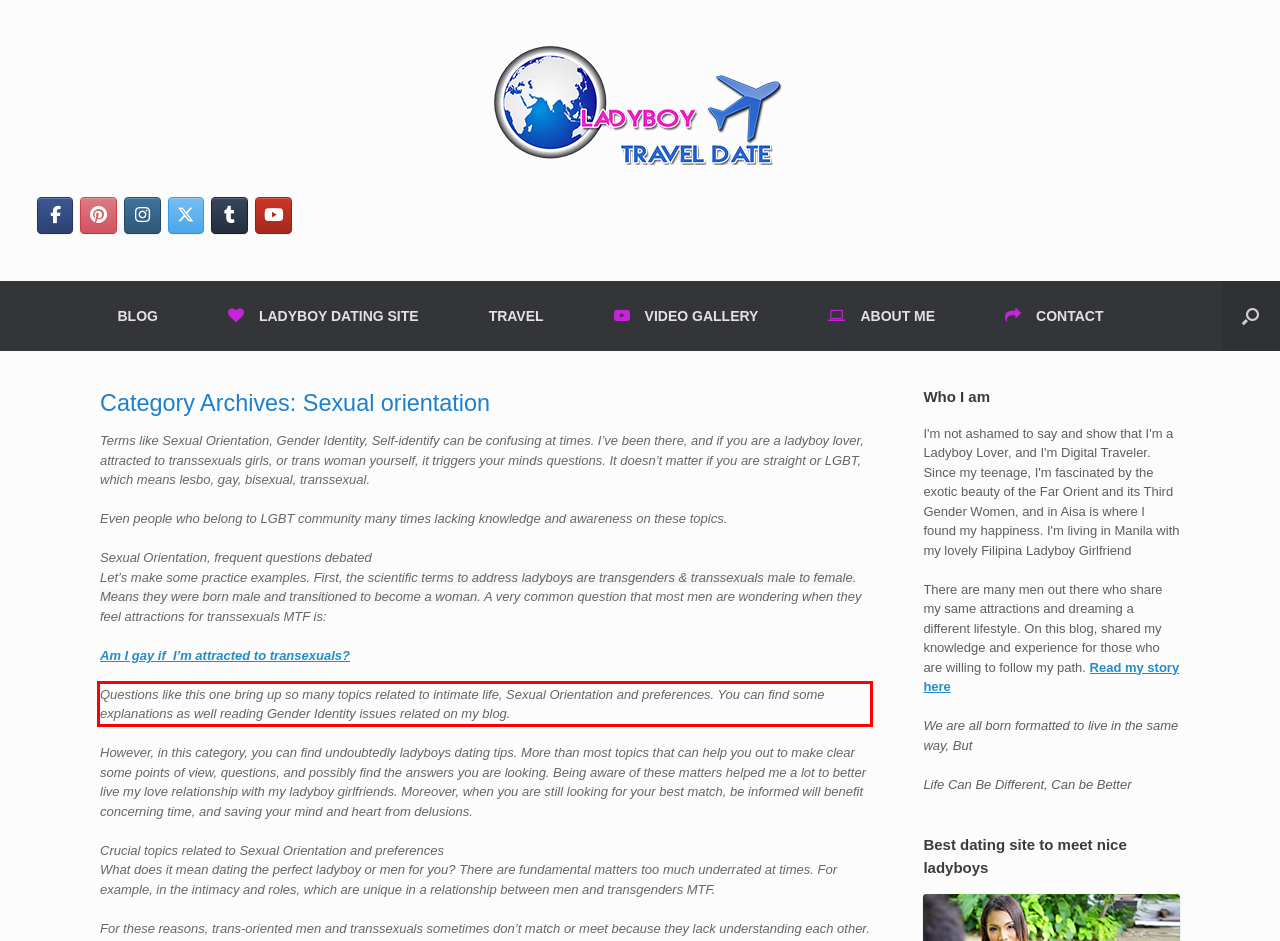You are provided with a screenshot of a webpage that includes a red bounding box. Extract and generate the text content found within the red bounding box.

Questions like this one bring up so many topics related to intimate life, Sexual Orientation and preferences. You can find some explanations as well reading Gender Identity issues related on my blog.